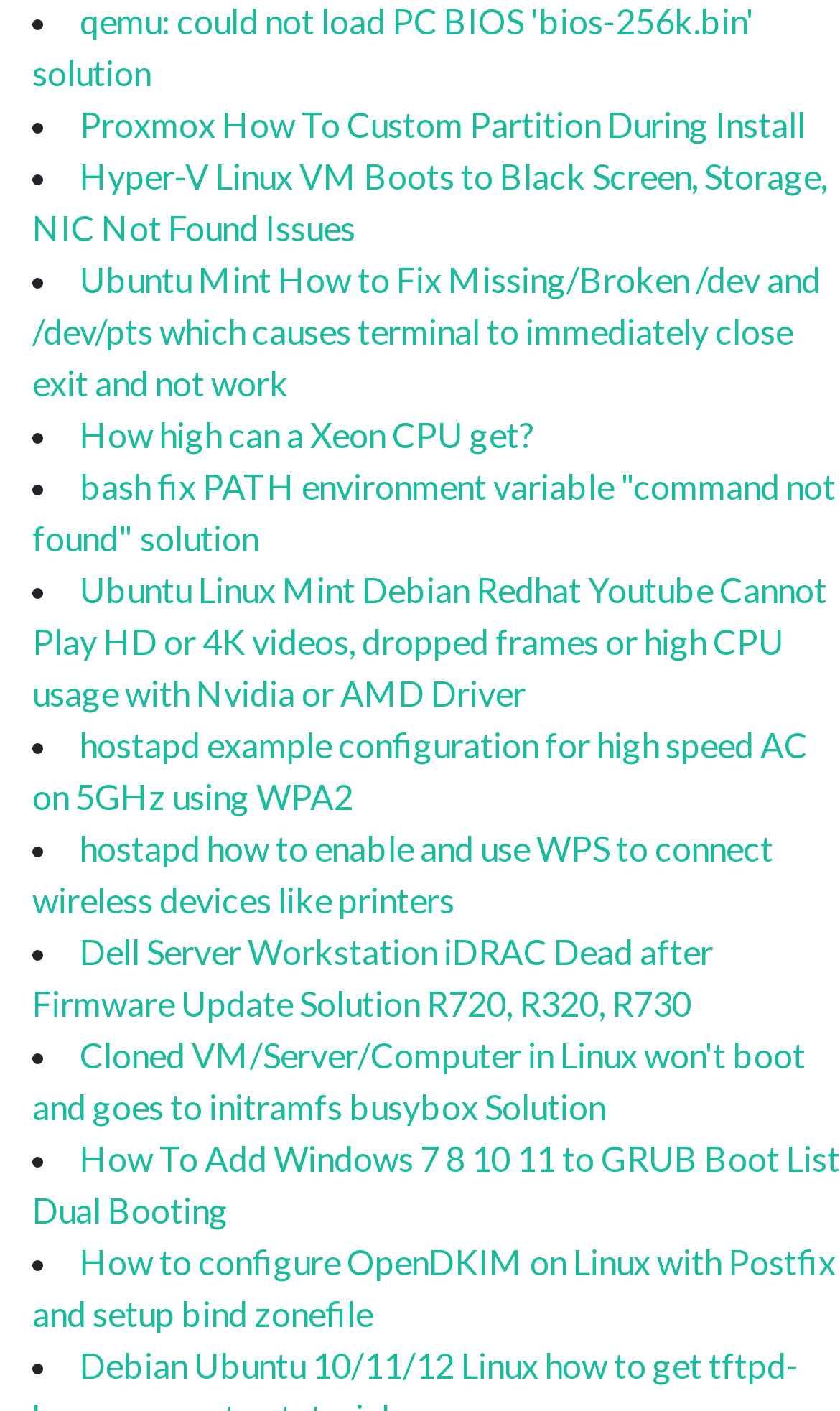Specify the bounding box coordinates of the element's area that should be clicked to execute the given instruction: "Check the example configuration for high-speed AC on 5GHz using WPA2 with hostapd". The coordinates should be four float numbers between 0 and 1, i.e., [left, top, right, bottom].

[0.038, 0.512, 0.962, 0.578]